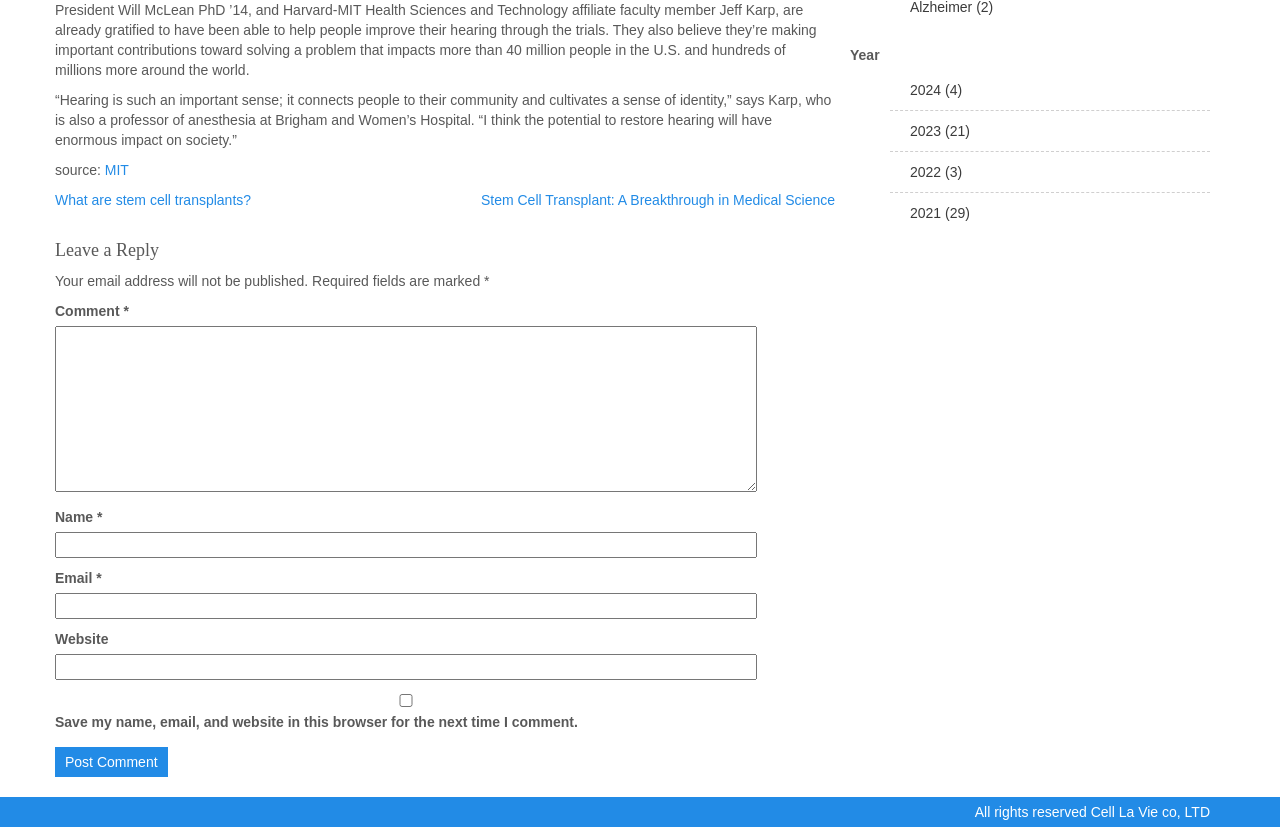Identify the bounding box of the UI component described as: "parent_node: Website name="url"".

[0.043, 0.791, 0.591, 0.823]